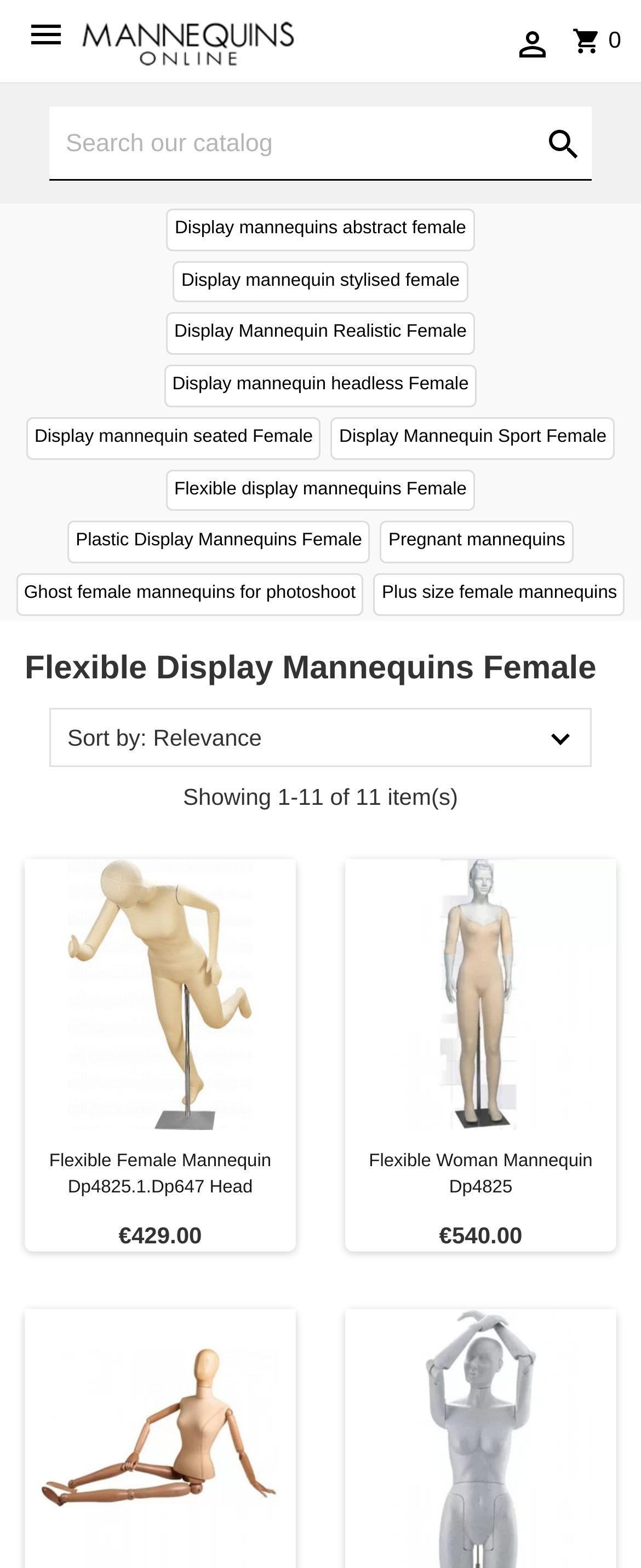Given the element description: "Display Mannequin Realistic Female", predict the bounding box coordinates of the UI element it refers to, using four float numbers between 0 and 1, i.e., [left, top, right, bottom].

[0.259, 0.199, 0.741, 0.226]